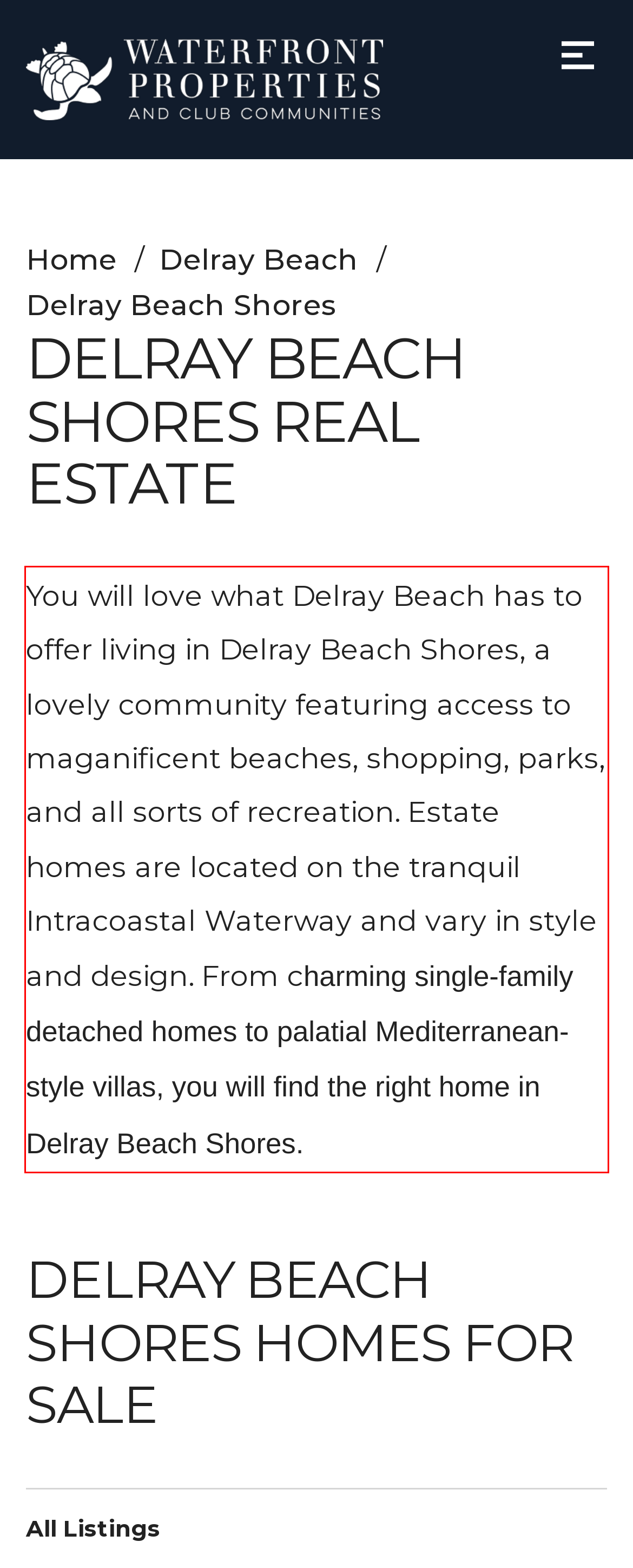Given a webpage screenshot, identify the text inside the red bounding box using OCR and extract it.

You will love what Delray Beach has to offer living in Delray Beach Shores, a lovely community featuring access to maganificent beaches, shopping, parks, and all sorts of recreation. Estate homes are located on the tranquil Intracoastal Waterway and vary in style and design. From charming single-family detached homes to palatial Mediterranean-style villas, you will find the right home in Delray Beach Shores.